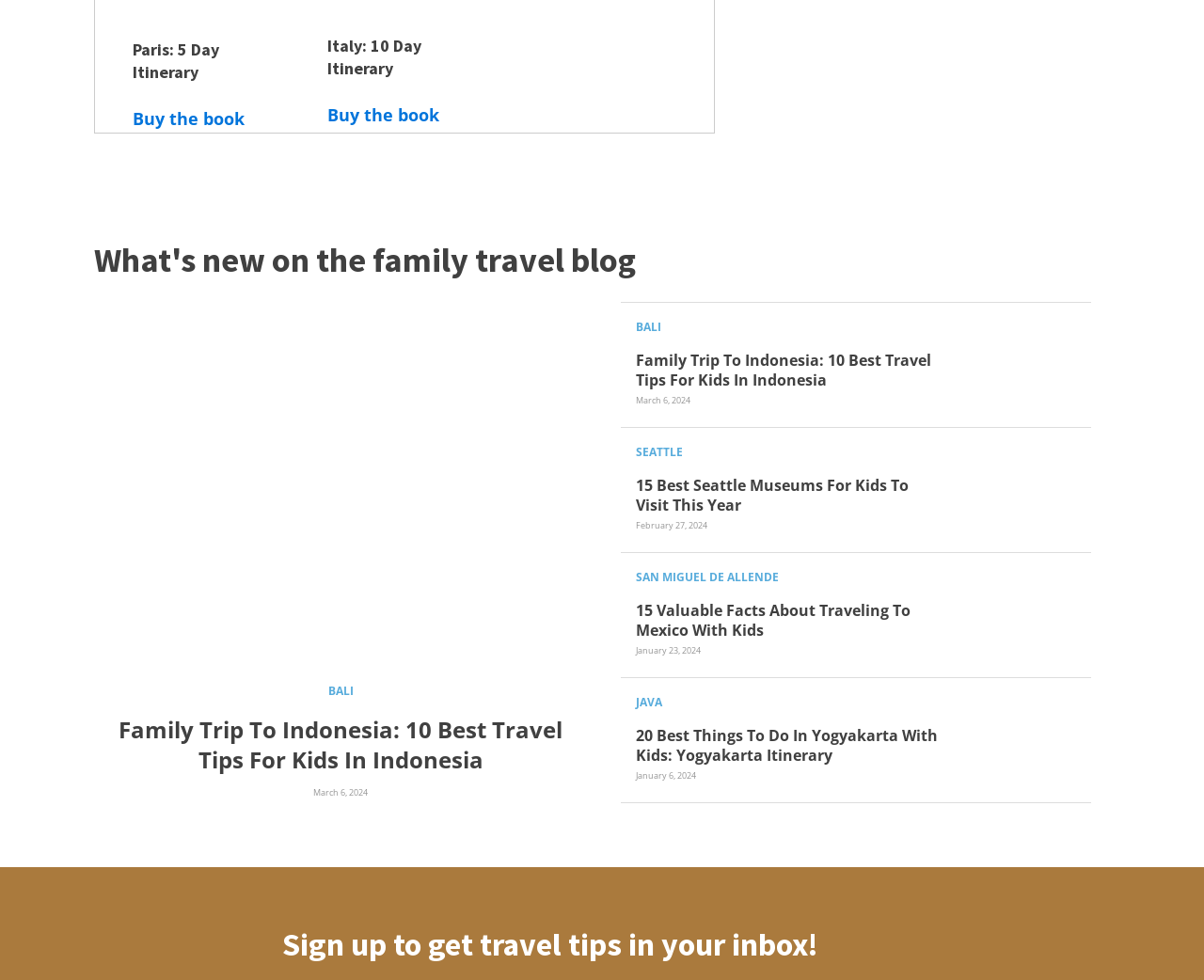Using the provided description The Benefits of Online Gaming, find the bounding box coordinates for the UI element. Provide the coordinates in (top-left x, top-left y, bottom-right x, bottom-right y) format, ensuring all values are between 0 and 1.

None